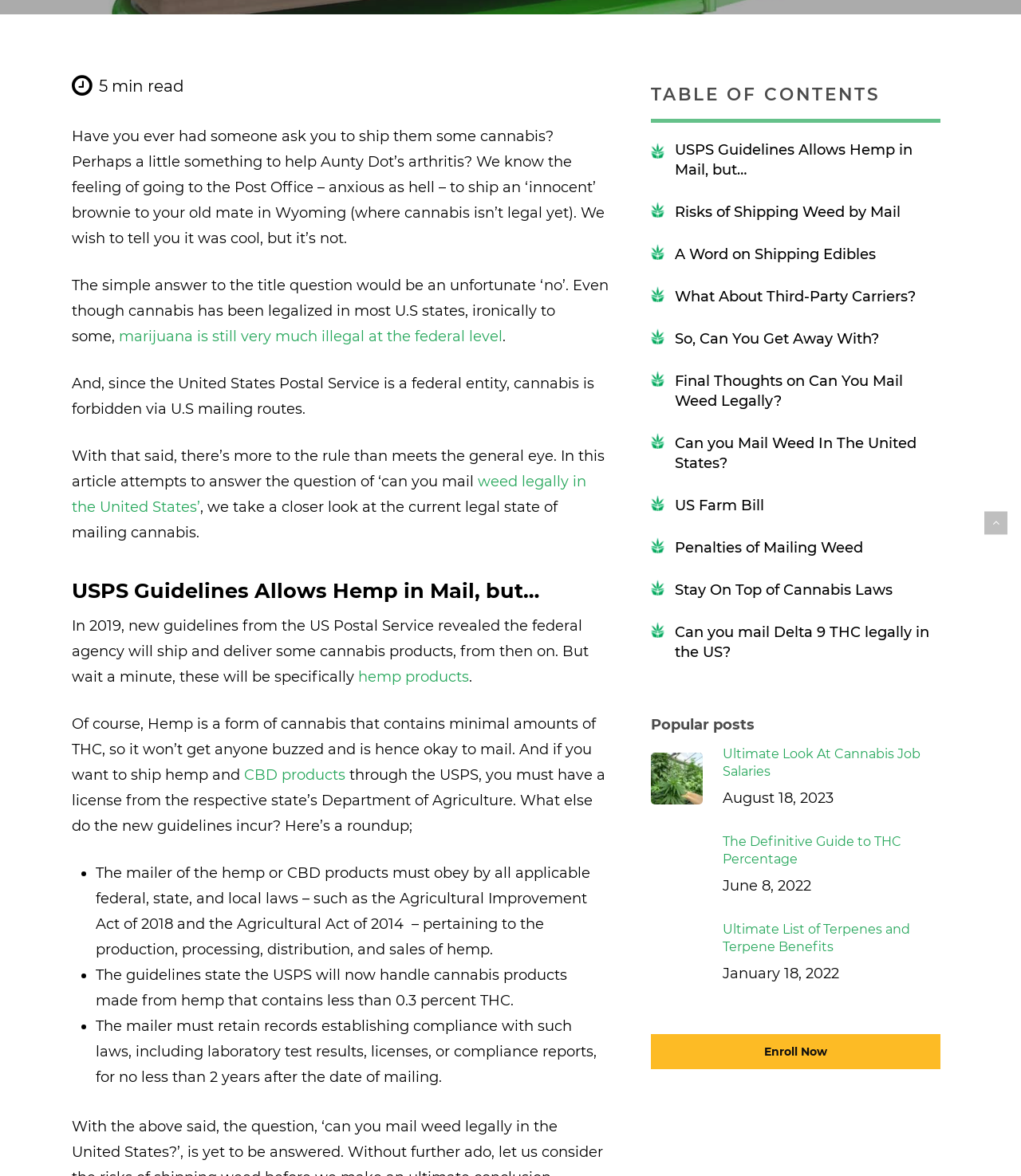Provide the bounding box coordinates of the HTML element this sentence describes: "What About Third-Party Carriers?". The bounding box coordinates consist of four float numbers between 0 and 1, i.e., [left, top, right, bottom].

[0.661, 0.237, 0.921, 0.268]